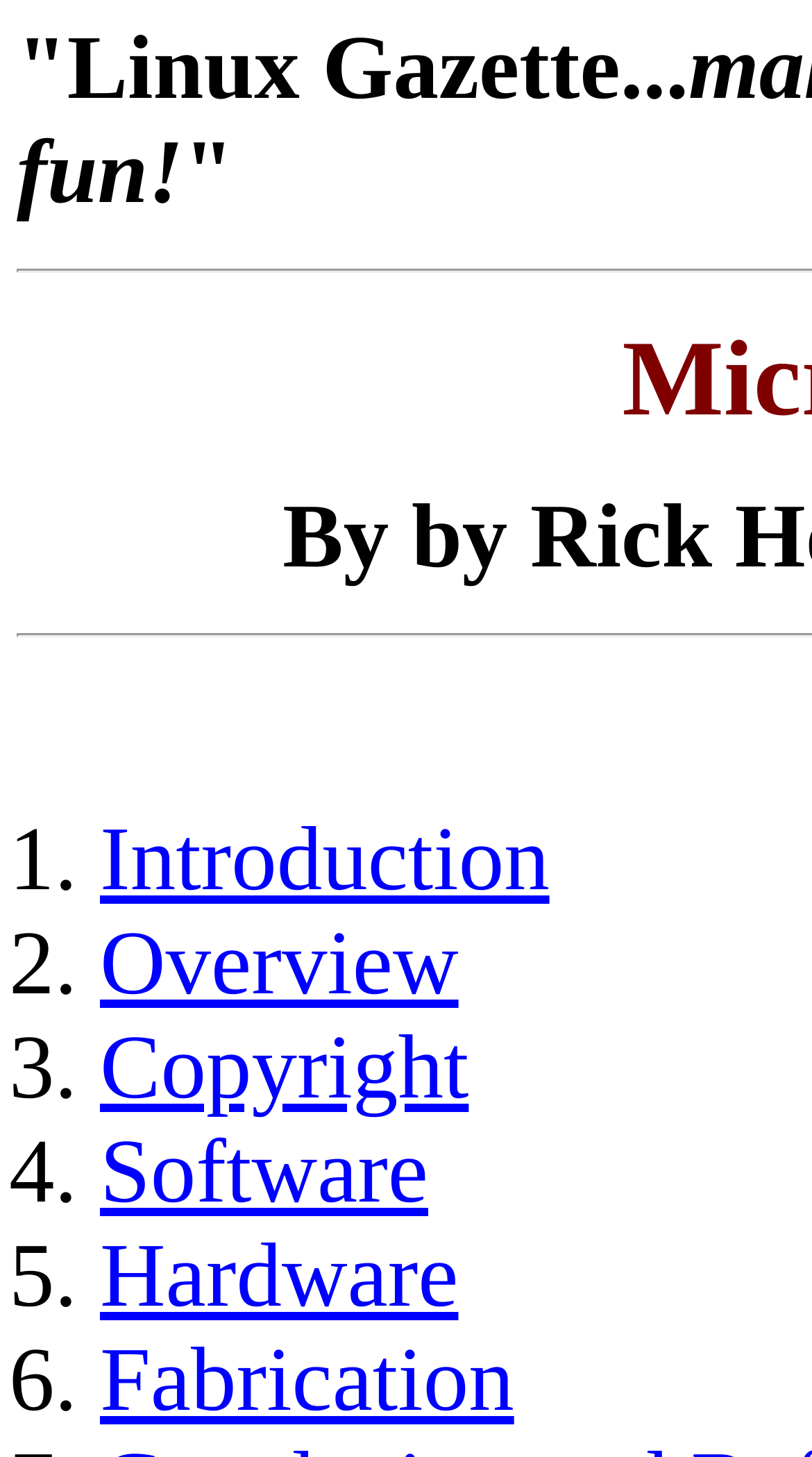Please respond to the question with a concise word or phrase:
How many topics are listed?

6